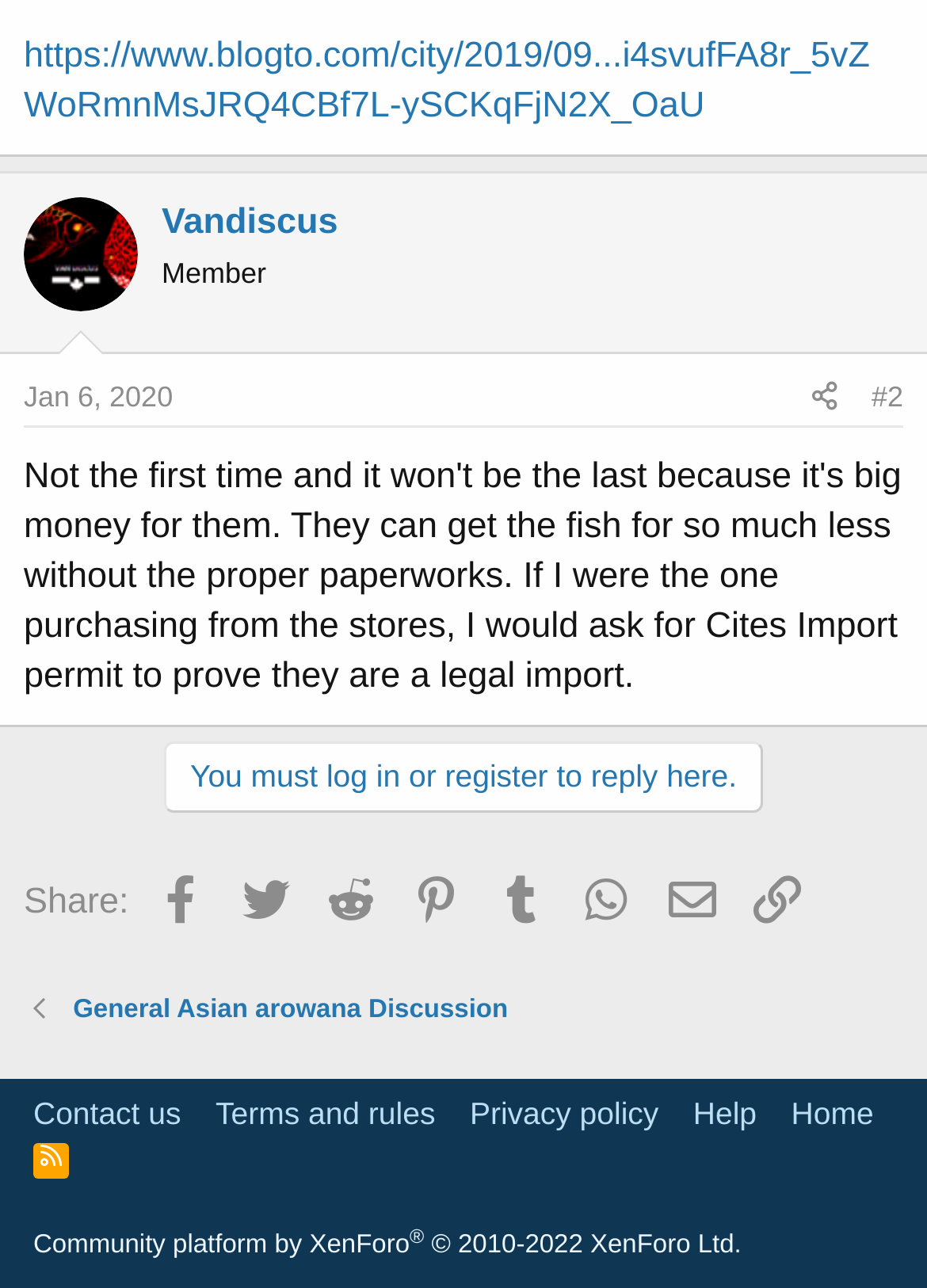How many social media sharing options are available?
Refer to the screenshot and deliver a thorough answer to the question presented.

The social media sharing options are listed below the article content, and they include Facebook, Twitter, Reddit, Pinterest, Tumblr, WhatsApp, and Email, which makes a total of 7 options.